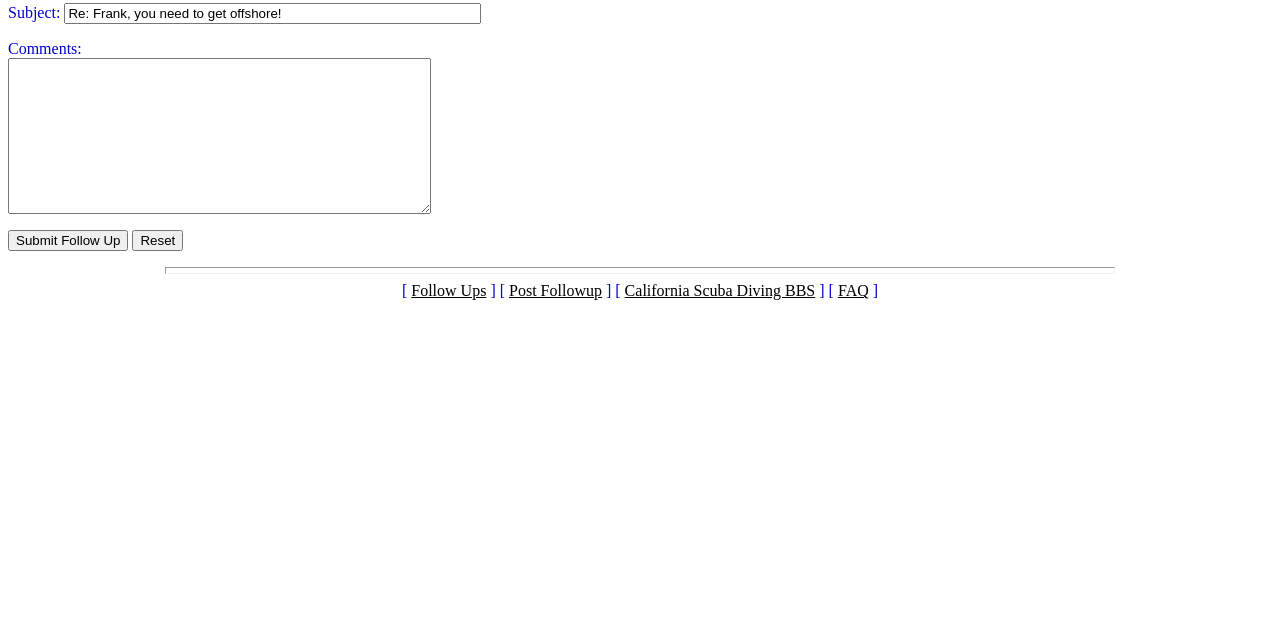Provide the bounding box coordinates of the HTML element this sentence describes: "Wowchemy". The bounding box coordinates consist of four float numbers between 0 and 1, i.e., [left, top, right, bottom].

None